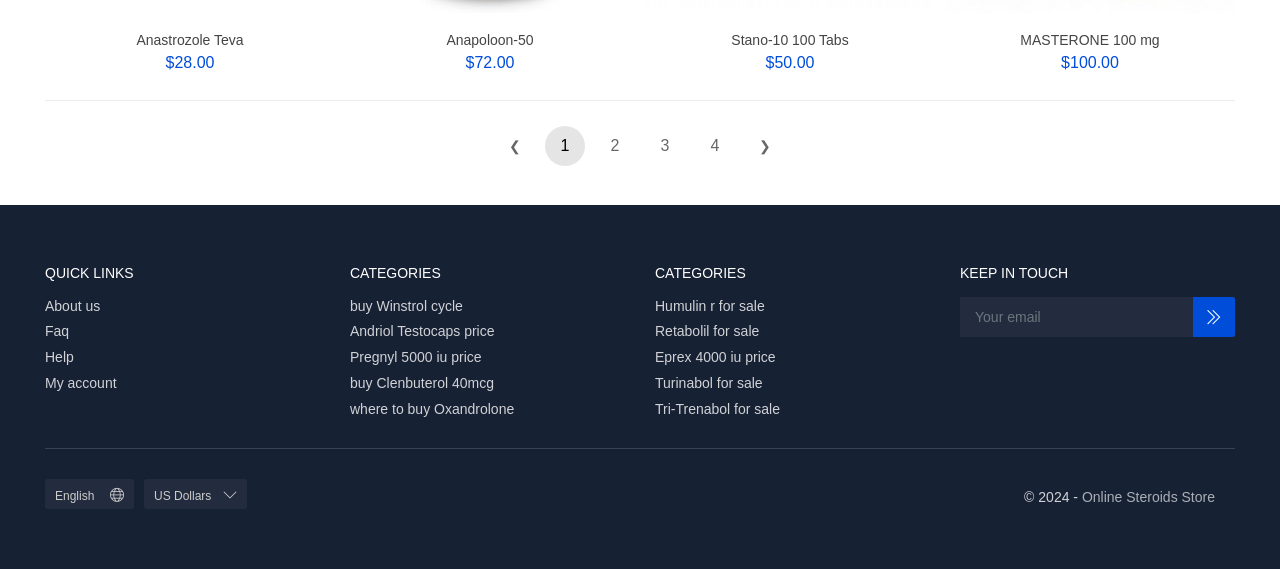Please determine the bounding box coordinates of the element's region to click in order to carry out the following instruction: "Select a category". The coordinates should be four float numbers between 0 and 1, i.e., [left, top, right, bottom].

[0.035, 0.843, 0.082, 0.895]